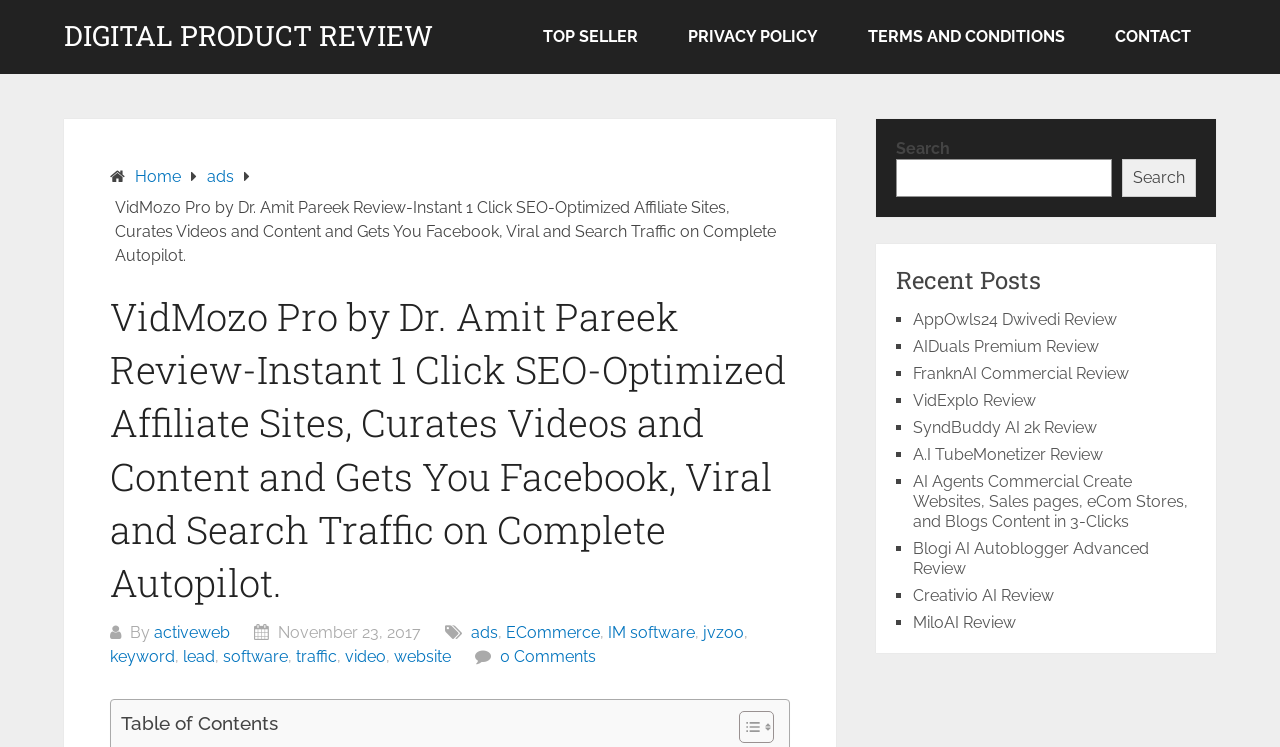What is the date of the review on this webpage?
Your answer should be a single word or phrase derived from the screenshot.

November 23, 2017